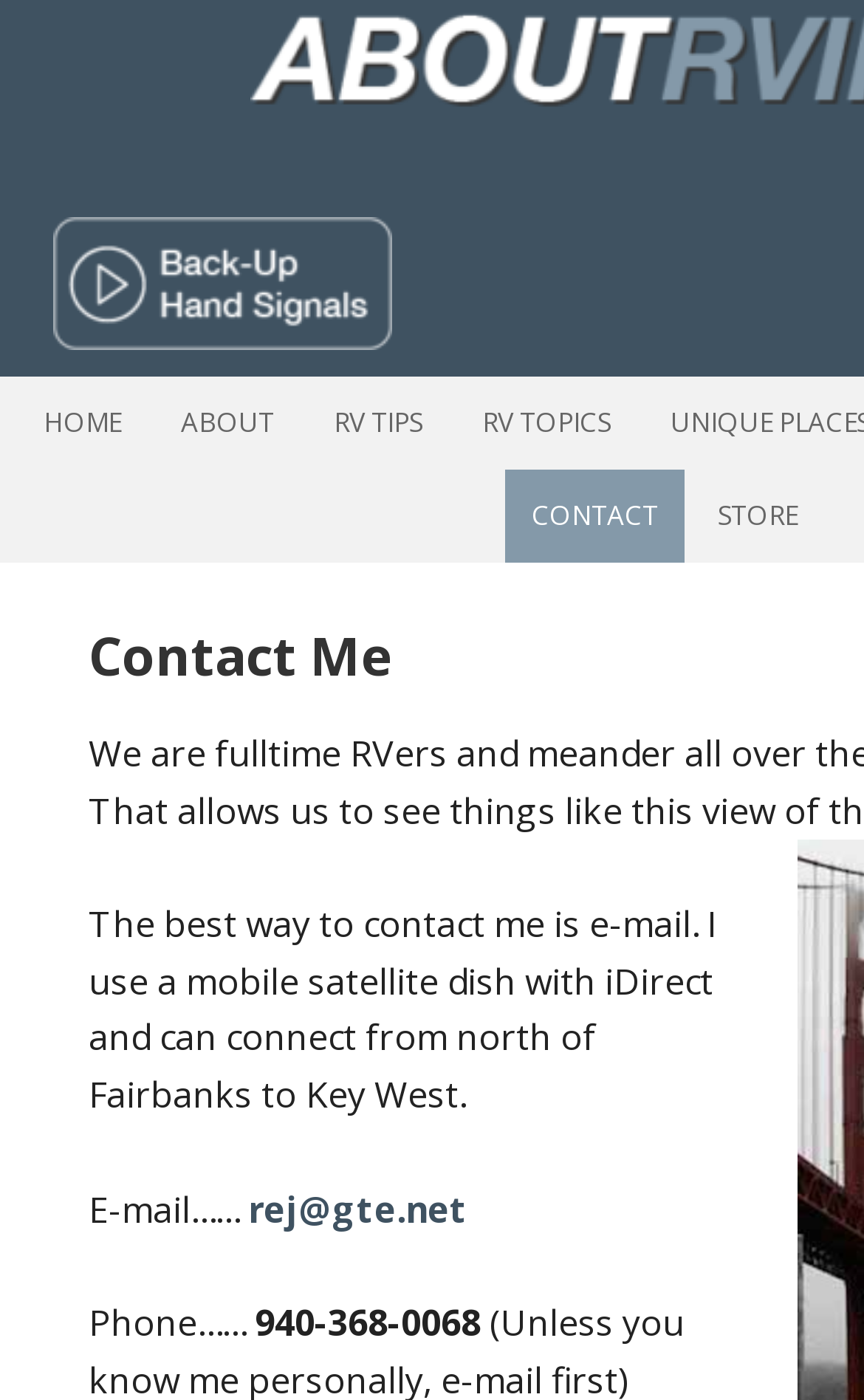Determine the coordinates of the bounding box for the clickable area needed to execute this instruction: "Visit Passipedia".

None